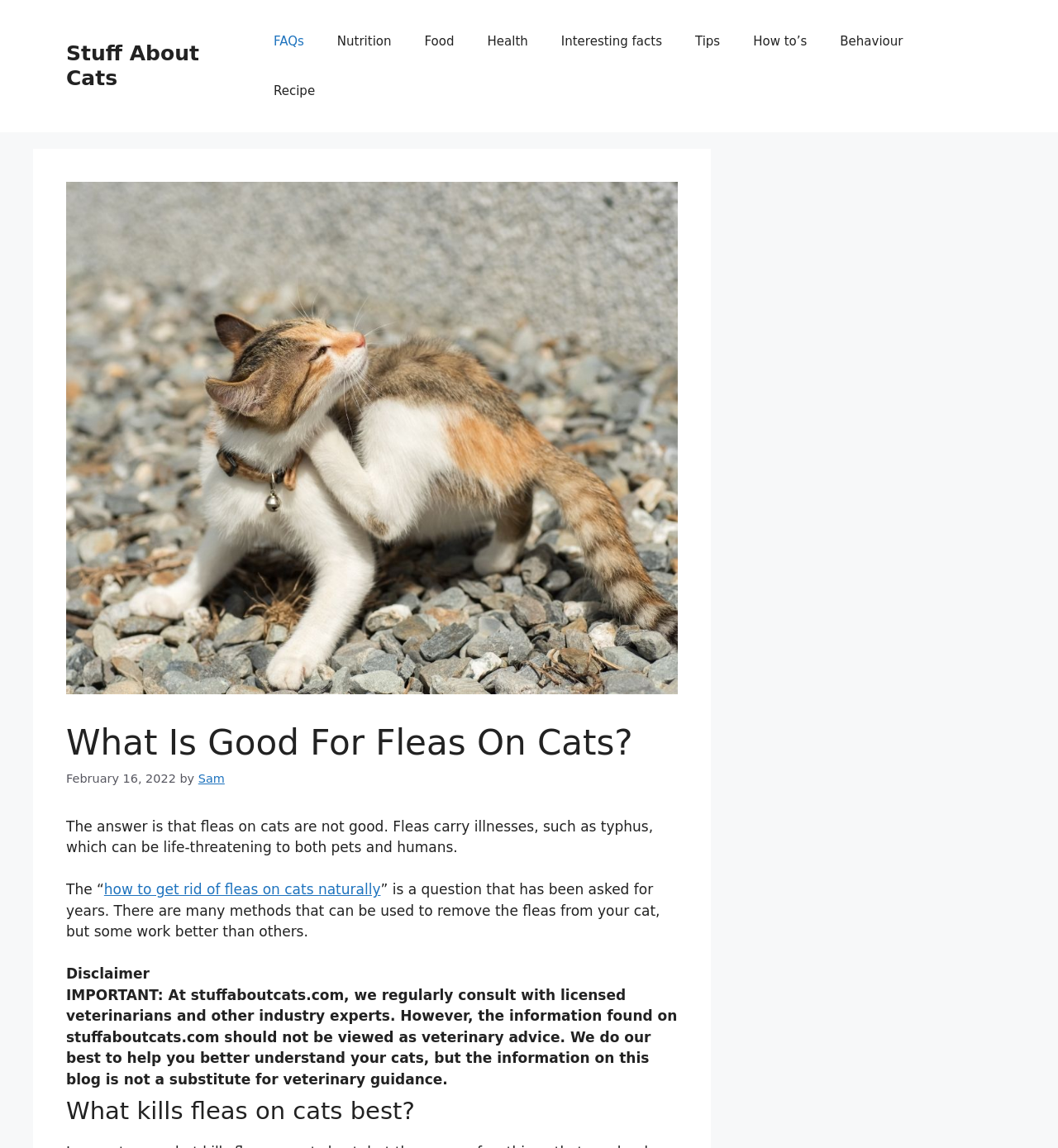Identify the bounding box coordinates for the UI element that matches this description: "alt="Chess.com Help Center"".

None